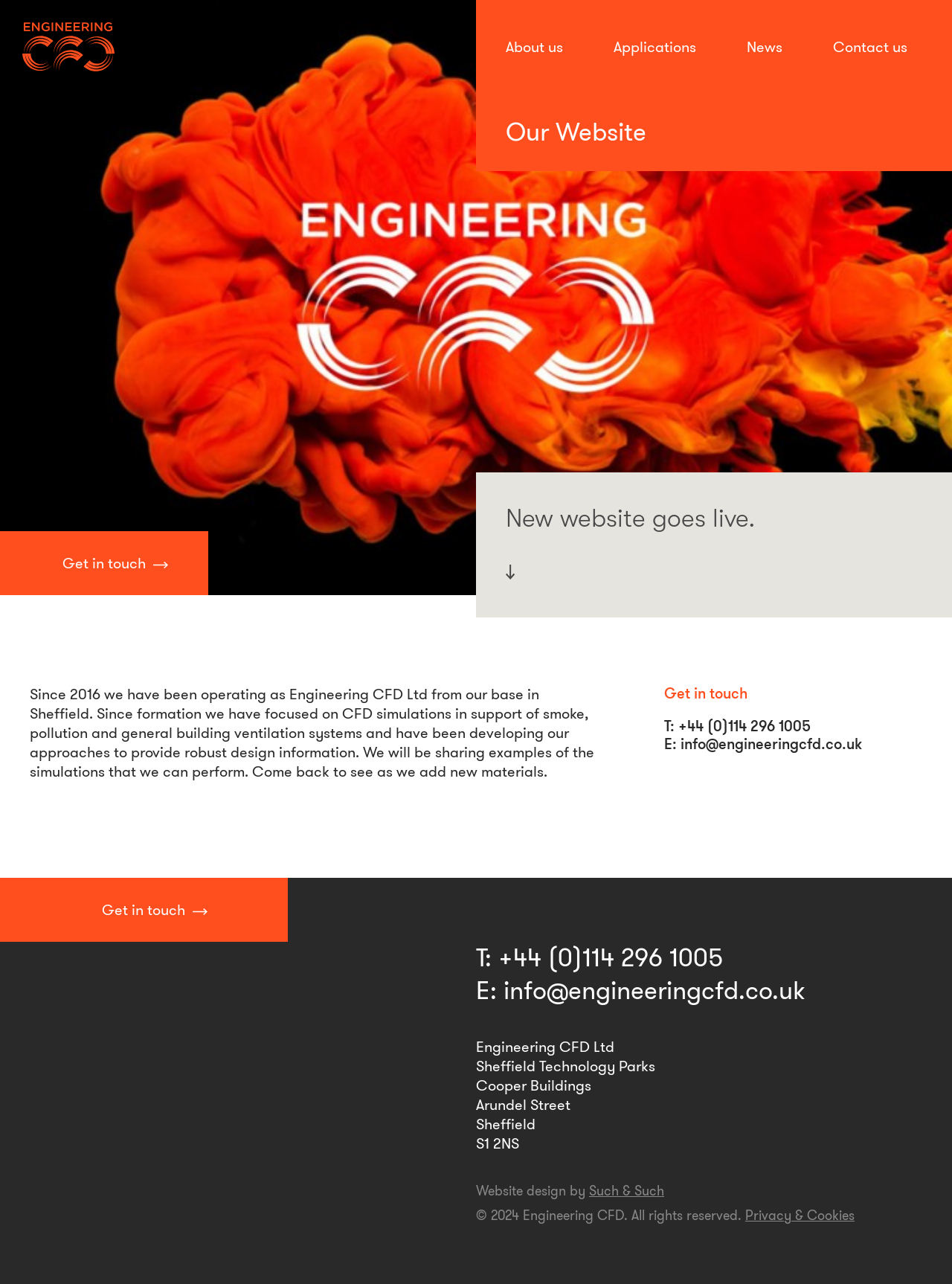Locate the bounding box coordinates of the area you need to click to fulfill this instruction: 'Click on Such & Such'. The coordinates must be in the form of four float numbers ranging from 0 to 1: [left, top, right, bottom].

[0.619, 0.921, 0.698, 0.935]